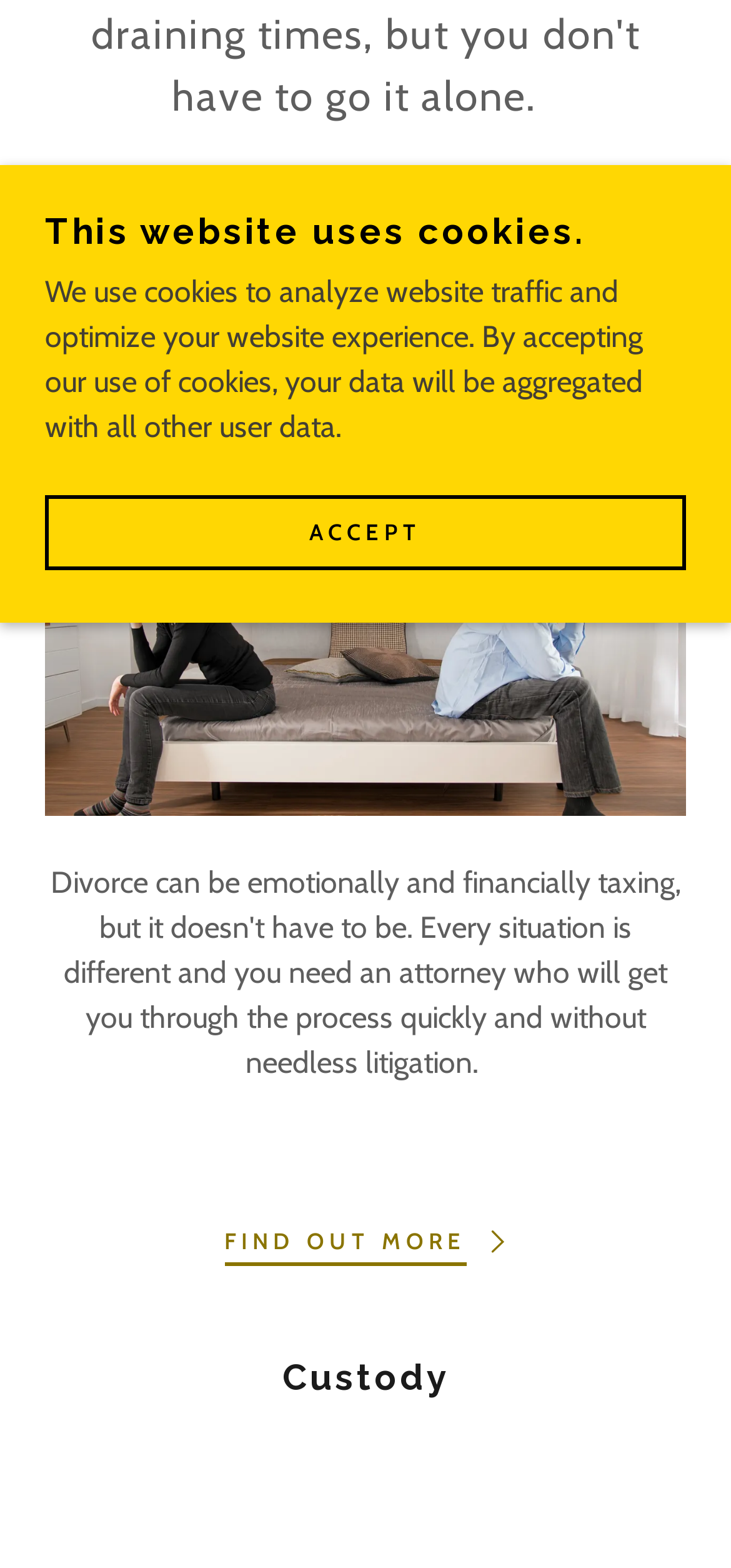Determine the bounding box coordinates in the format (top-left x, top-left y, bottom-right x, bottom-right y). Ensure all values are floating point numbers between 0 and 1. Identify the bounding box of the UI element described by: Accept

[0.062, 0.316, 0.938, 0.364]